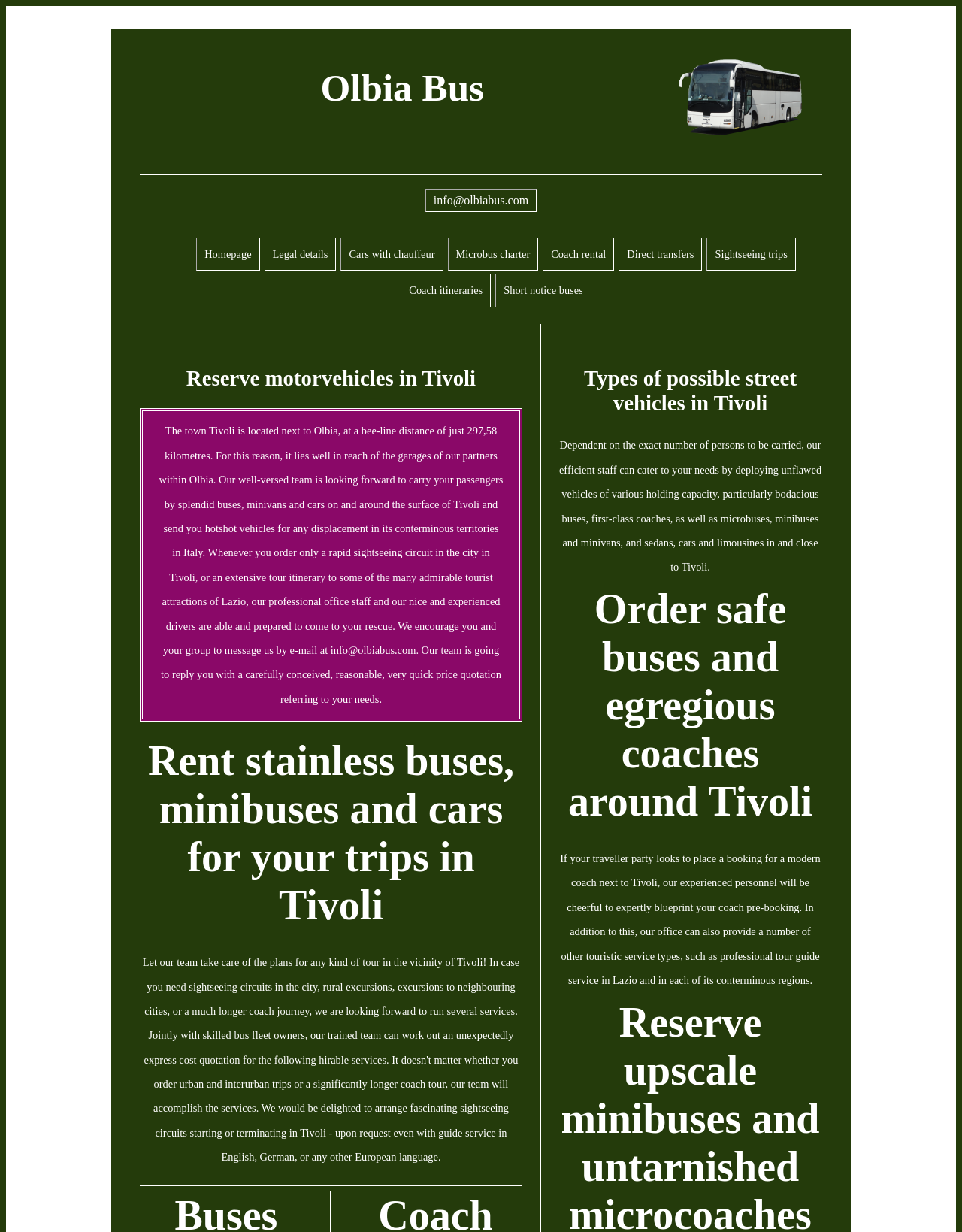Given the element description Sightseeing trips, identify the bounding box coordinates for the UI element on the webpage screenshot. The format should be (top-left x, top-left y, bottom-right x, bottom-right y), with values between 0 and 1.

[0.735, 0.193, 0.827, 0.22]